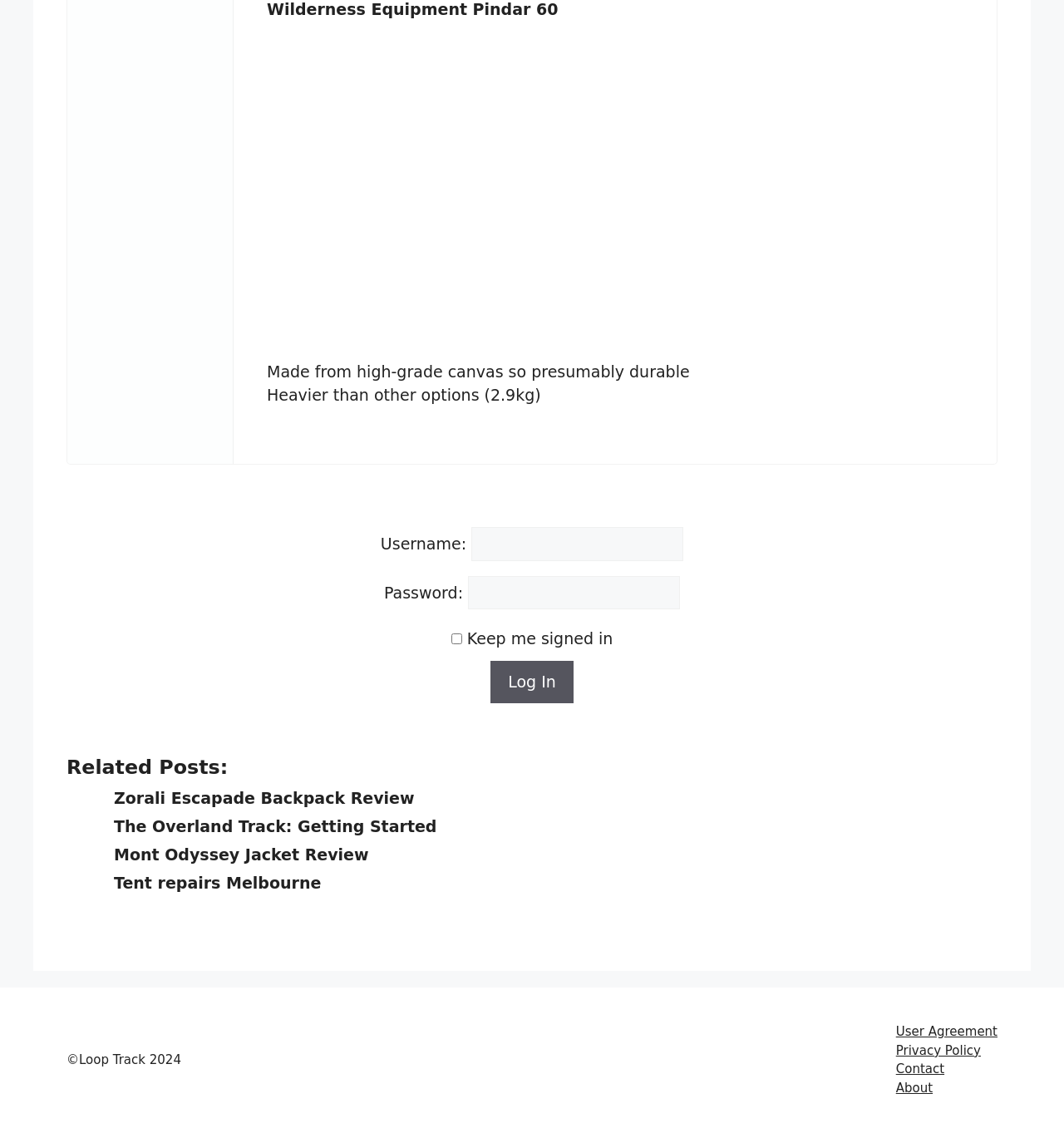Using details from the image, please answer the following question comprehensively:
What is the material of the Pindar pack?

The webpage mentions 'Made from high-grade canvas so presumably durable' which indicates that the material of the Pindar pack is high-grade canvas.